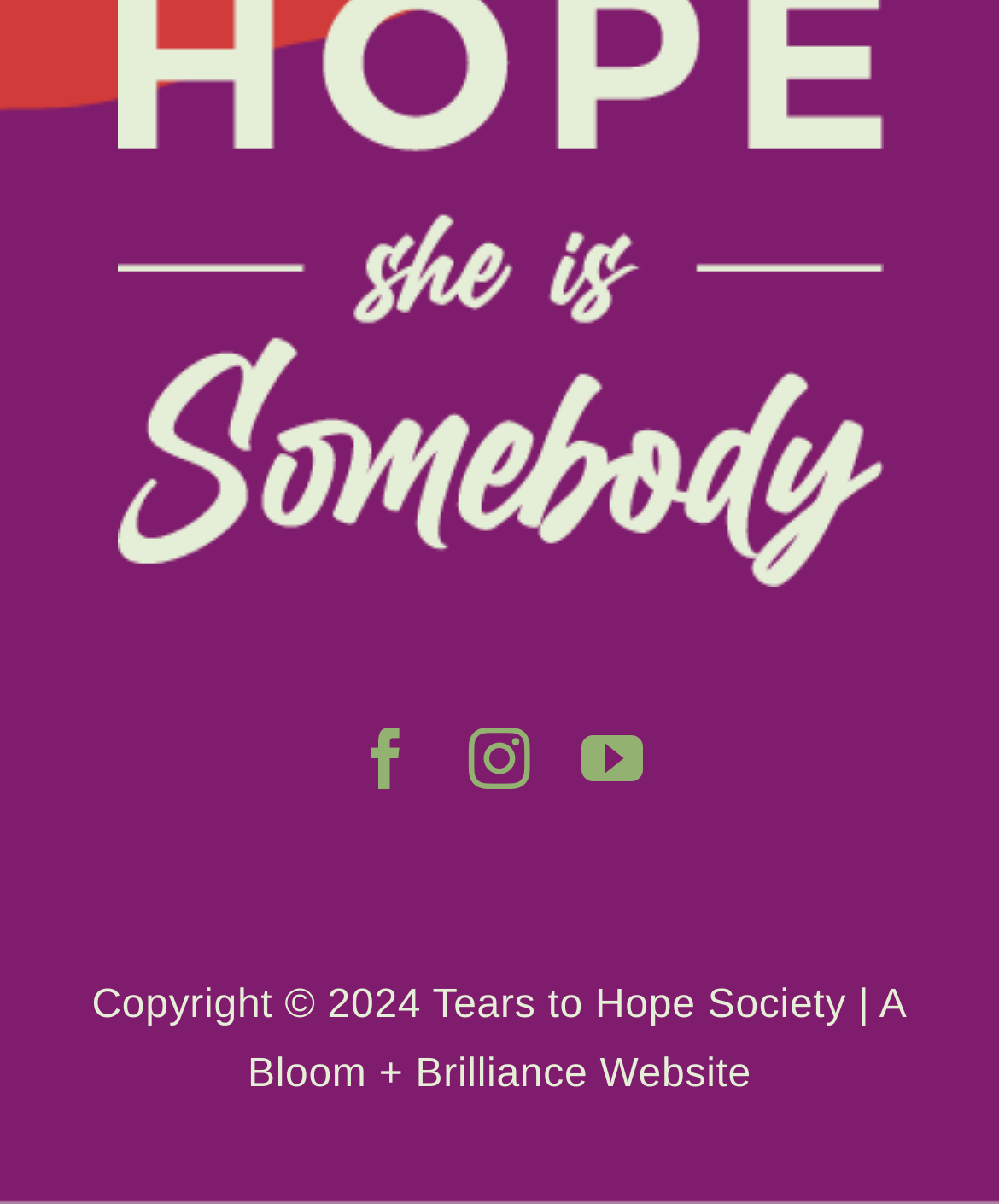Identify the bounding box coordinates for the UI element mentioned here: "Runners Section". Provide the coordinates as four float values between 0 and 1, i.e., [left, top, right, bottom].

[0.0, 0.215, 1.0, 0.353]